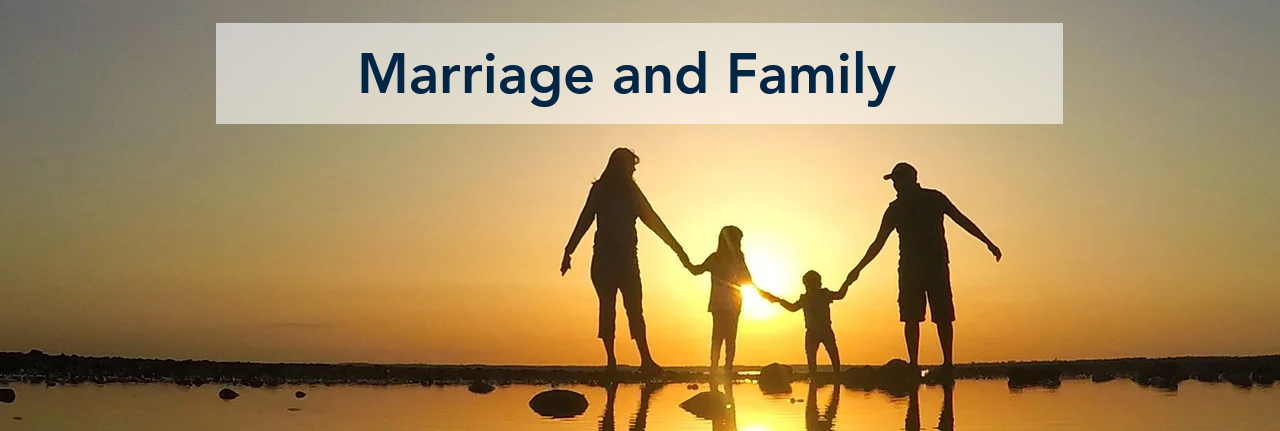Where are the family members positioned?
Examine the image and give a concise answer in one word or a short phrase.

In shallow water